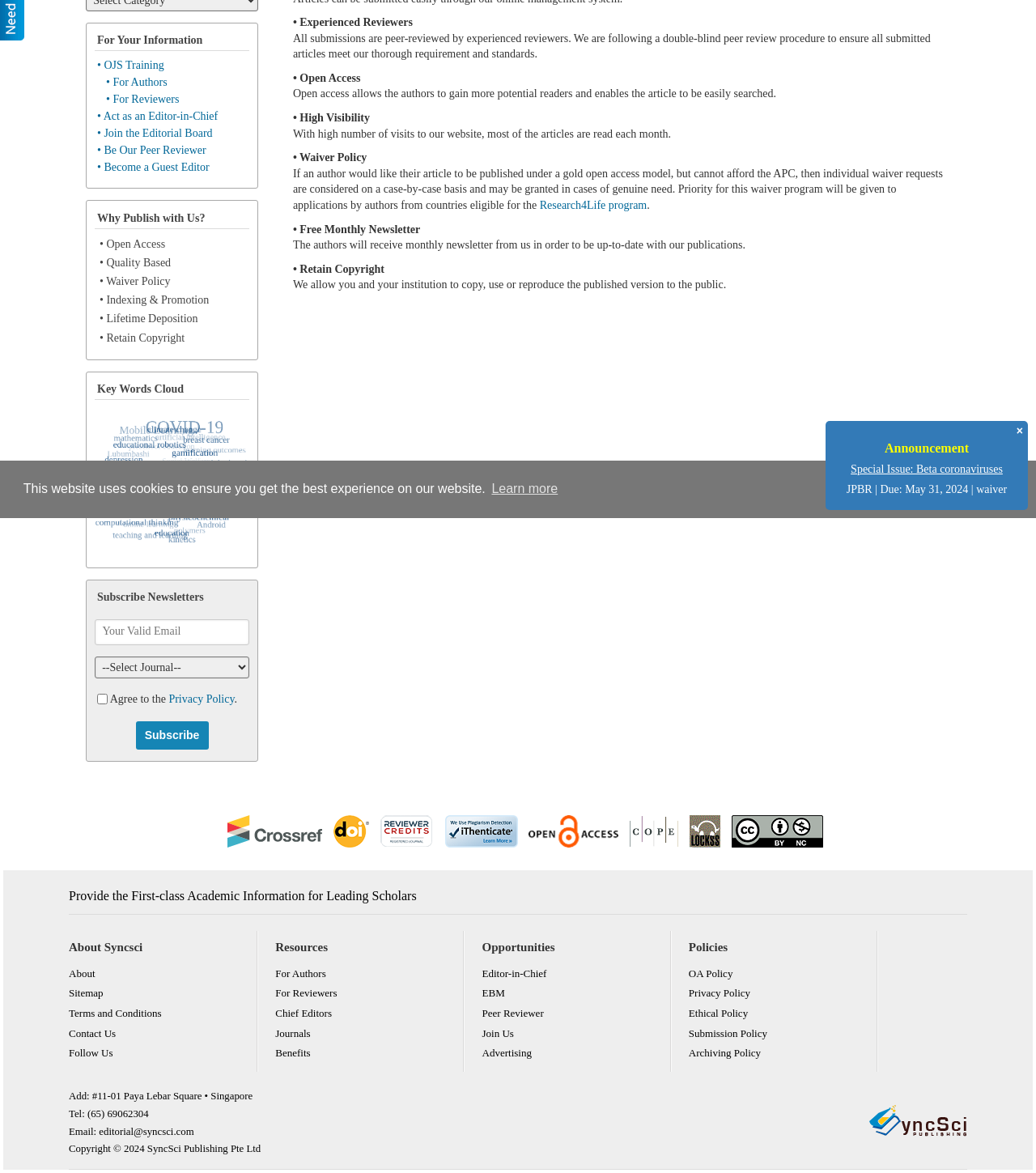Calculate the bounding box coordinates of the UI element given the description: "Join Us".

[0.465, 0.876, 0.496, 0.886]